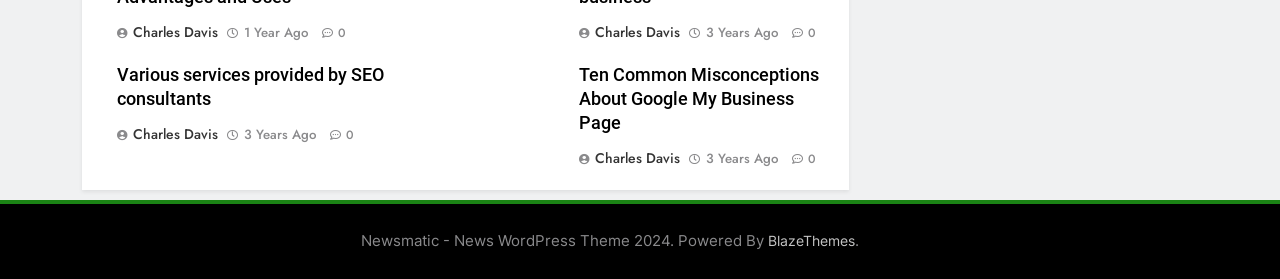Predict the bounding box coordinates for the UI element described as: "Charles Davis". The coordinates should be four float numbers between 0 and 1, presented as [left, top, right, bottom].

[0.091, 0.079, 0.176, 0.151]